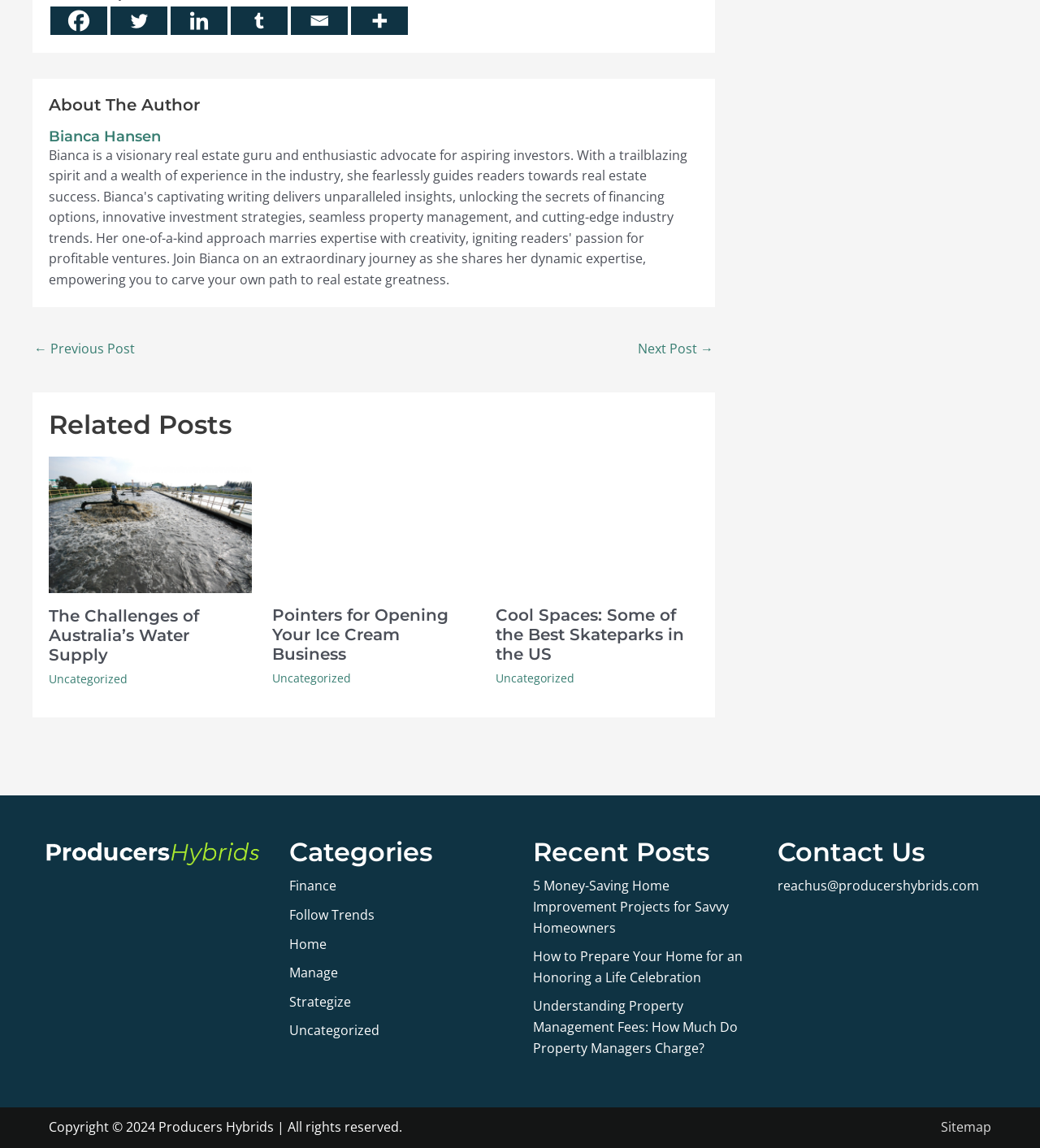Identify the bounding box coordinates for the UI element described as follows: "aria-label="Facebook" title="Facebook"". Ensure the coordinates are four float numbers between 0 and 1, formatted as [left, top, right, bottom].

[0.048, 0.005, 0.103, 0.03]